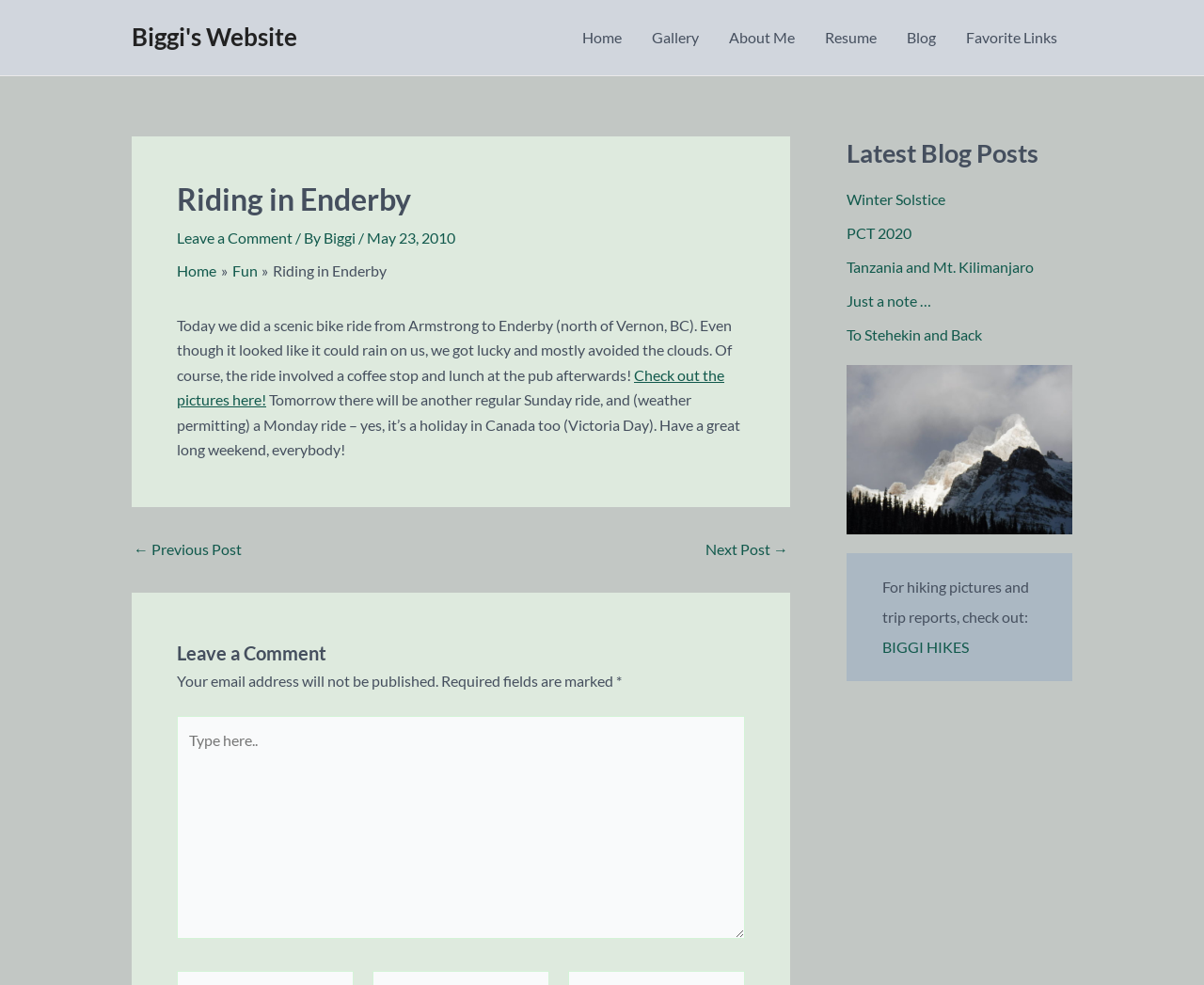Select the bounding box coordinates of the element I need to click to carry out the following instruction: "Type a comment in the text box".

[0.147, 0.727, 0.619, 0.953]